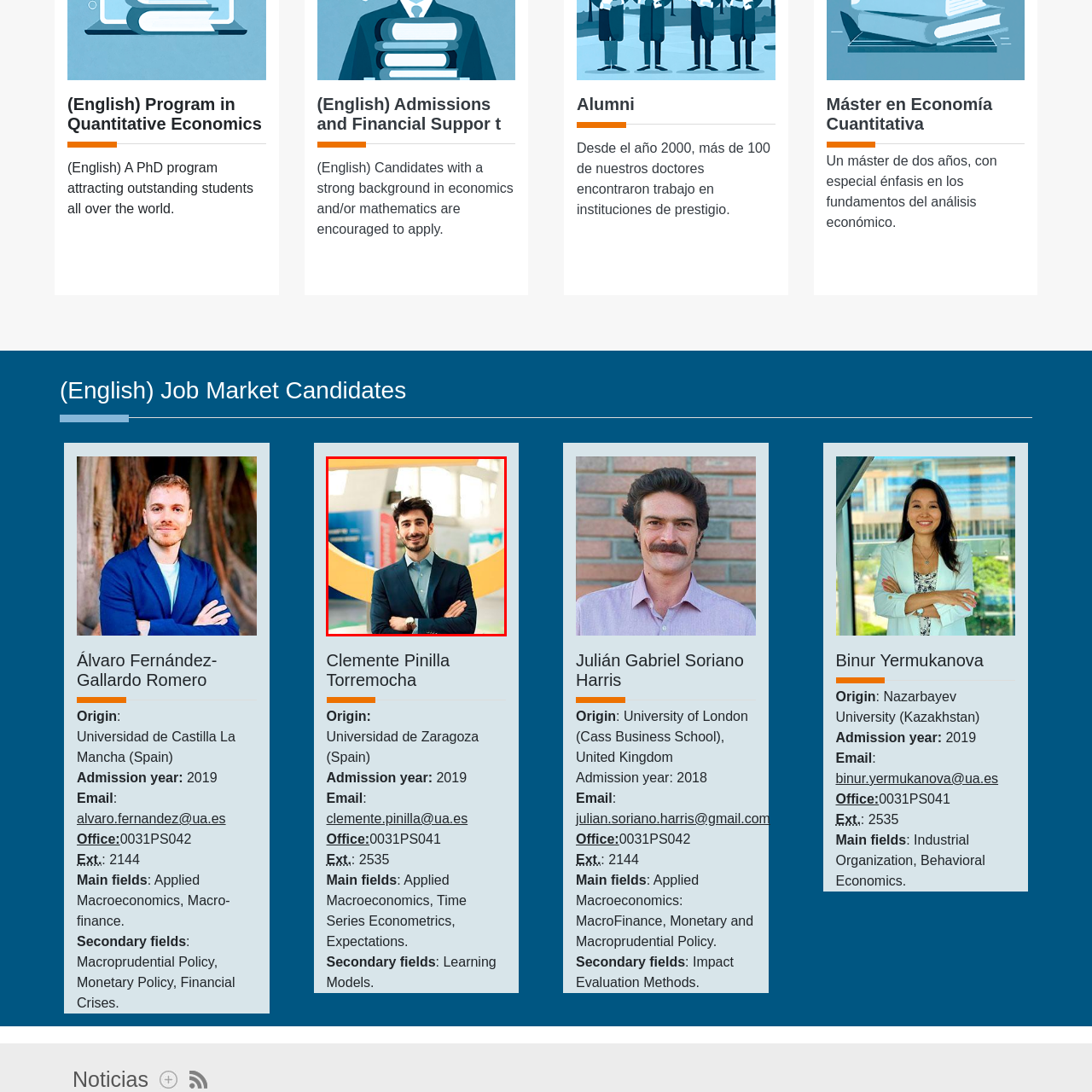Direct your attention to the section outlined in red and answer the following question with a single word or brief phrase: 
Where is Clemente Pinilla Torremocha affiliated?

Universidad de Zaragoza in Spain